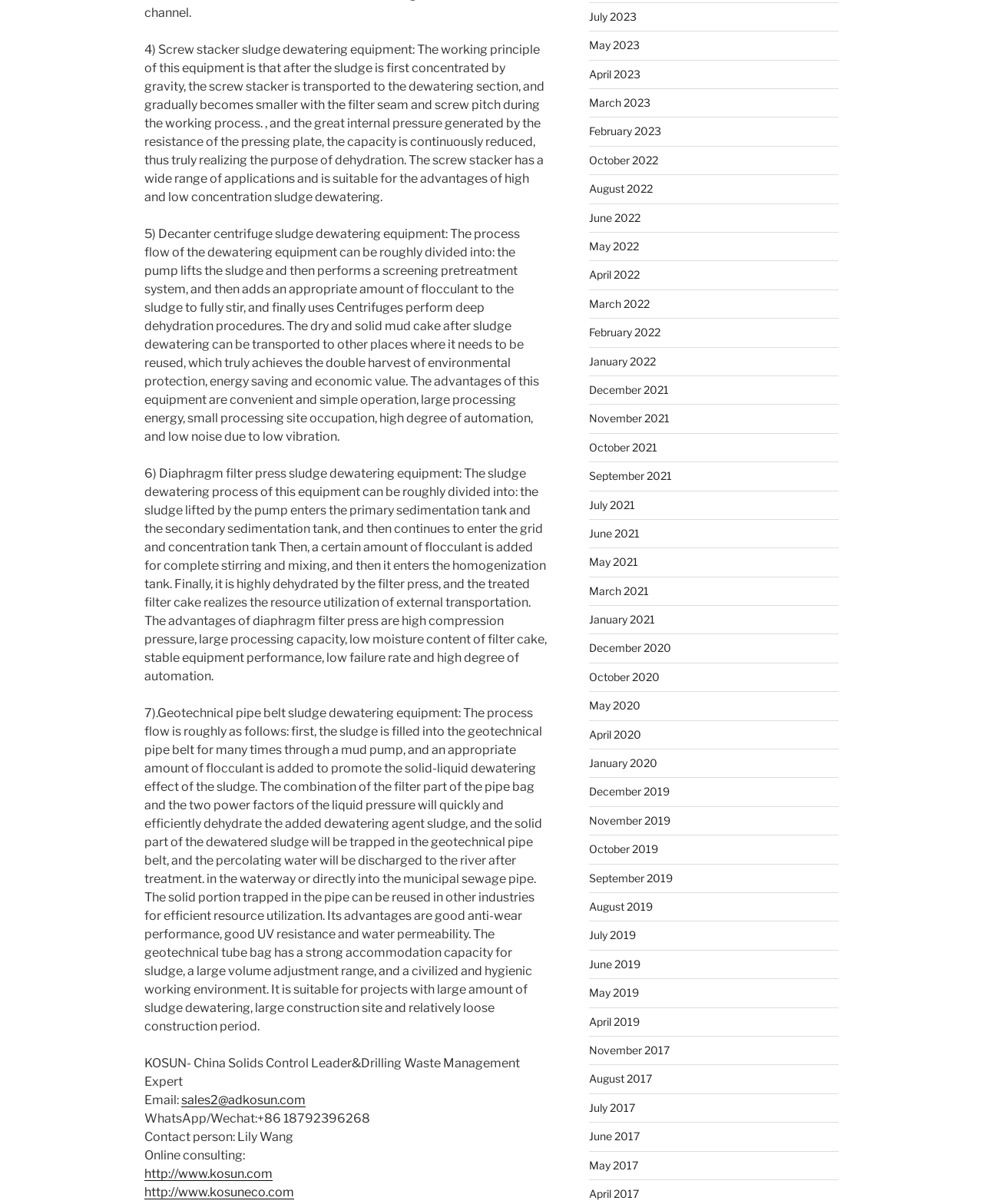Locate the bounding box coordinates of the element you need to click to accomplish the task described by this instruction: "View the company's profile".

[0.147, 0.877, 0.529, 0.904]